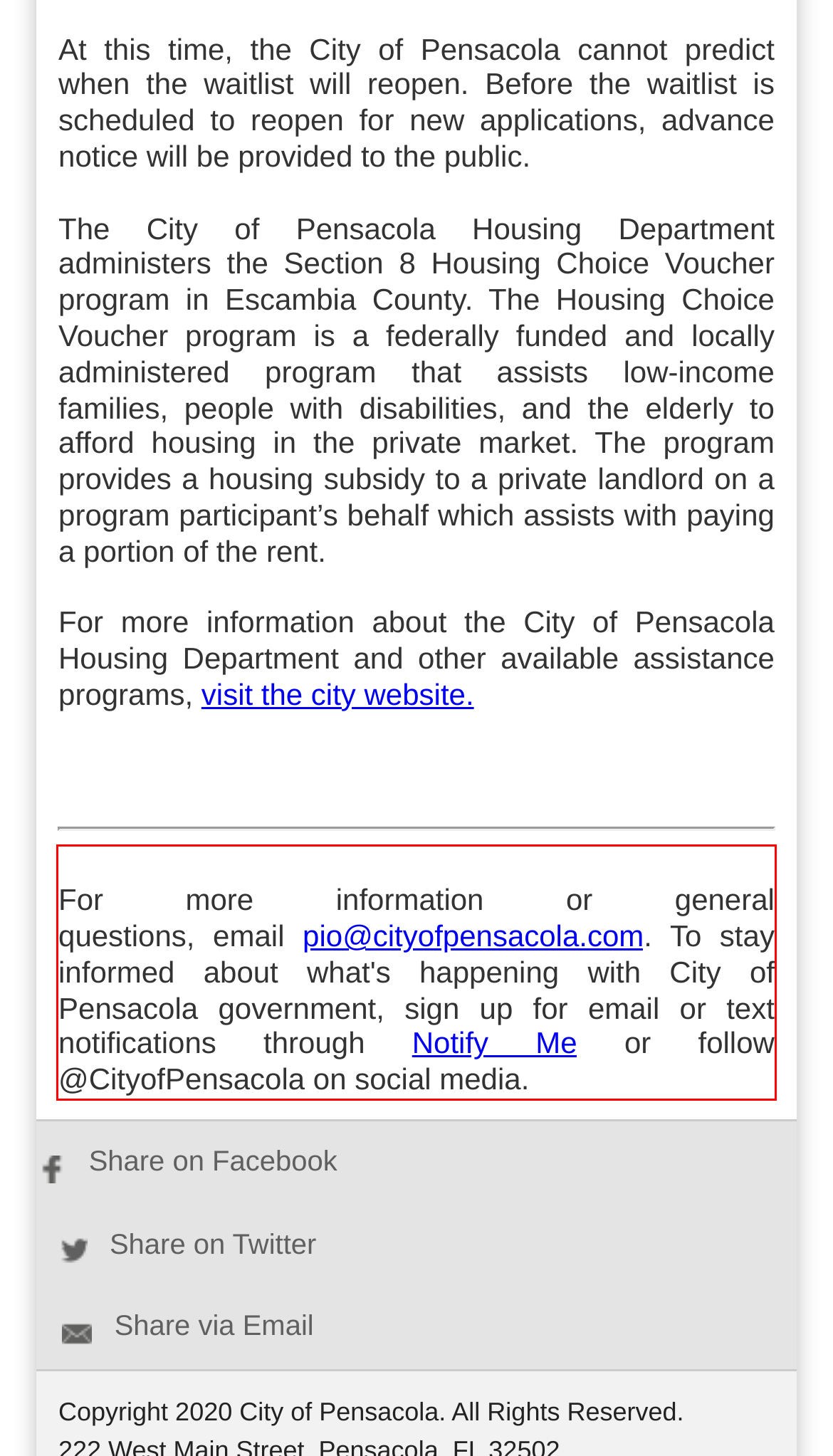Please examine the screenshot of the webpage and read the text present within the red rectangle bounding box.

For more information or general questions, email pio@cityofpensacola.com. To stay informed about what's happening with City of Pensacola government, sign up for email or text notifications through Notify Me or follow @CityofPensacola on social media.